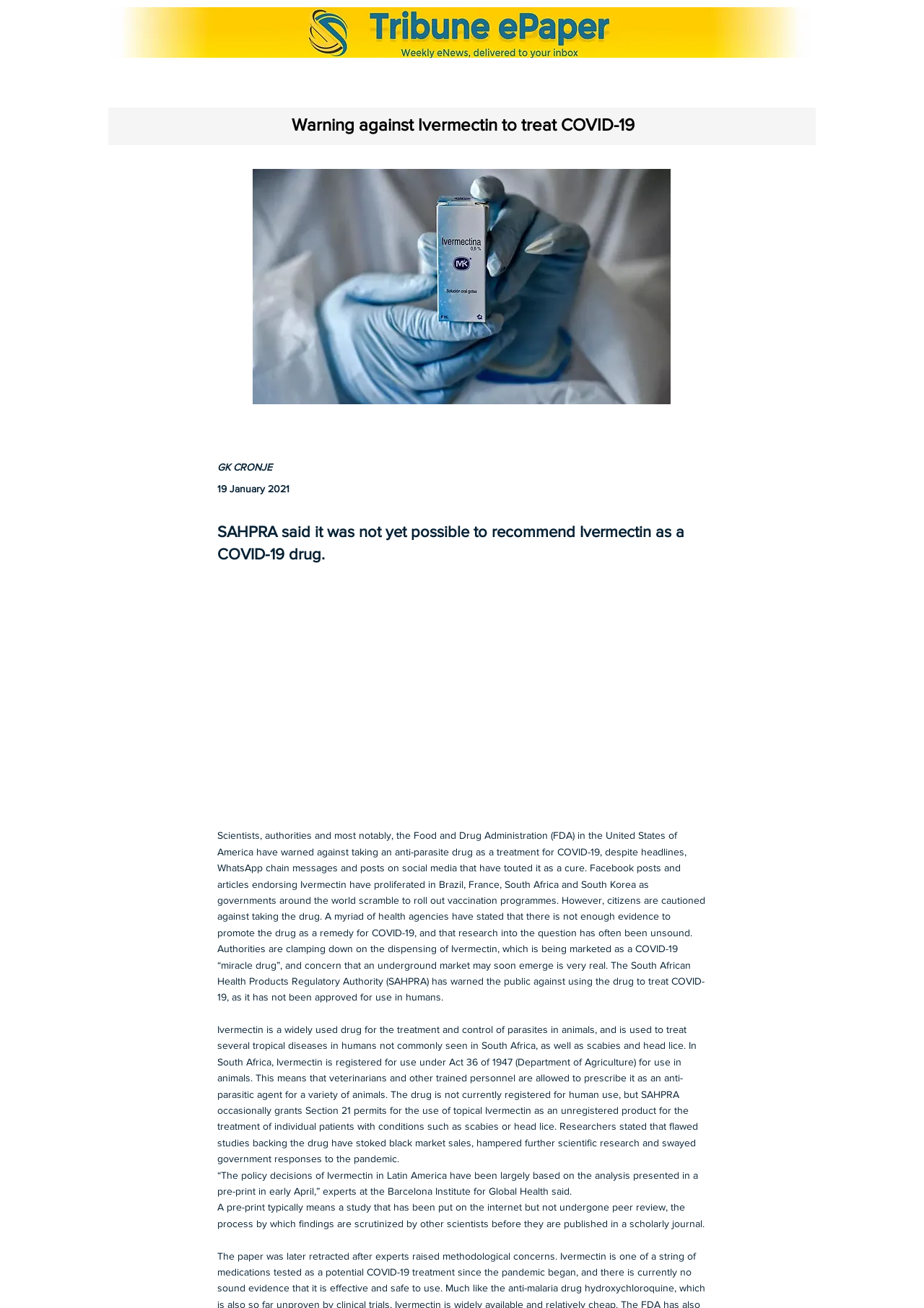Using the webpage screenshot and the element description Search Site, determine the bounding box coordinates. Specify the coordinates in the format (top-left x, top-left y, bottom-right x, bottom-right y) with values ranging from 0 to 1.

[0.65, 0.045, 0.767, 0.076]